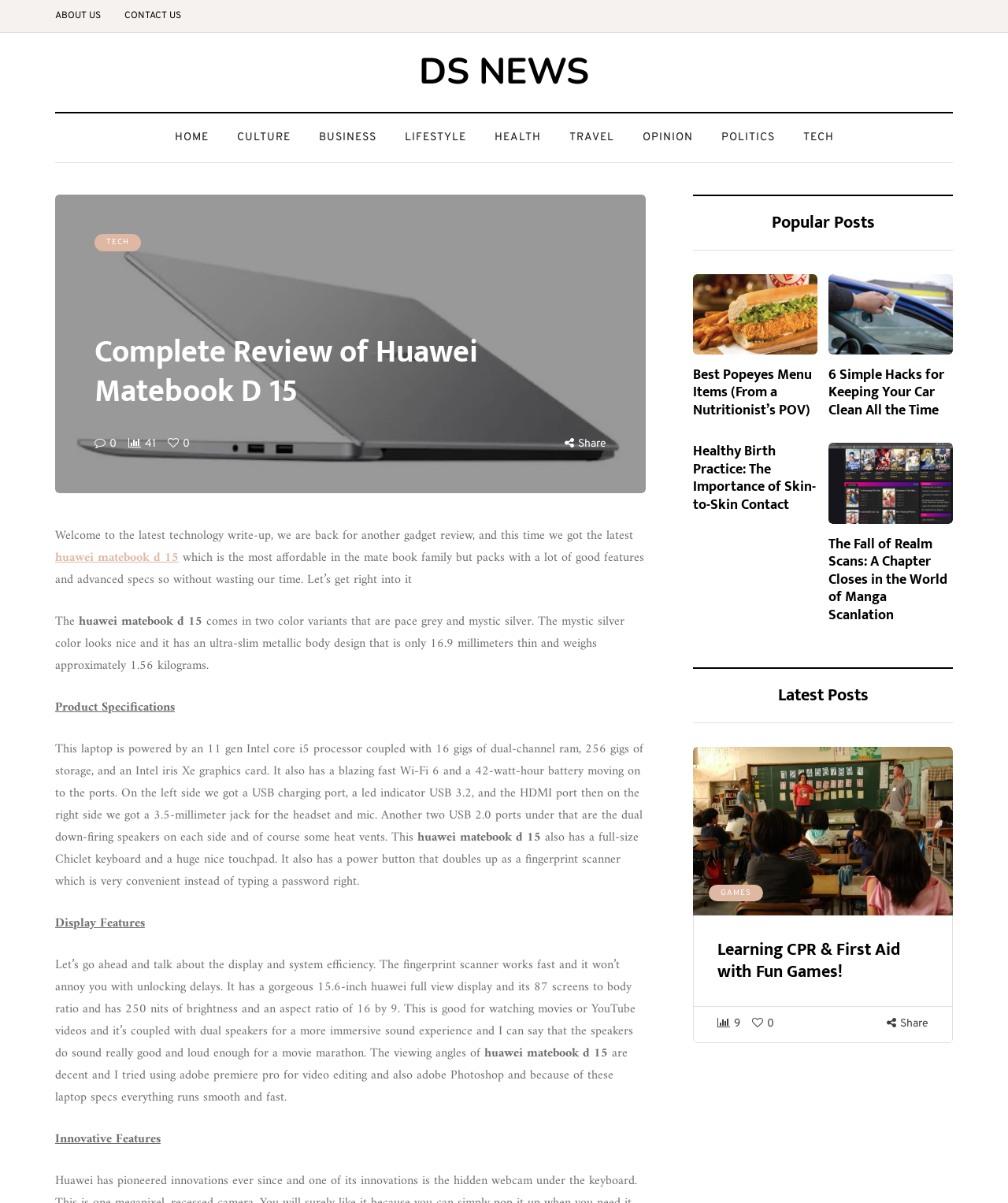Locate and extract the text of the main heading on the webpage.

Complete Review of Huawei Matebook D 15